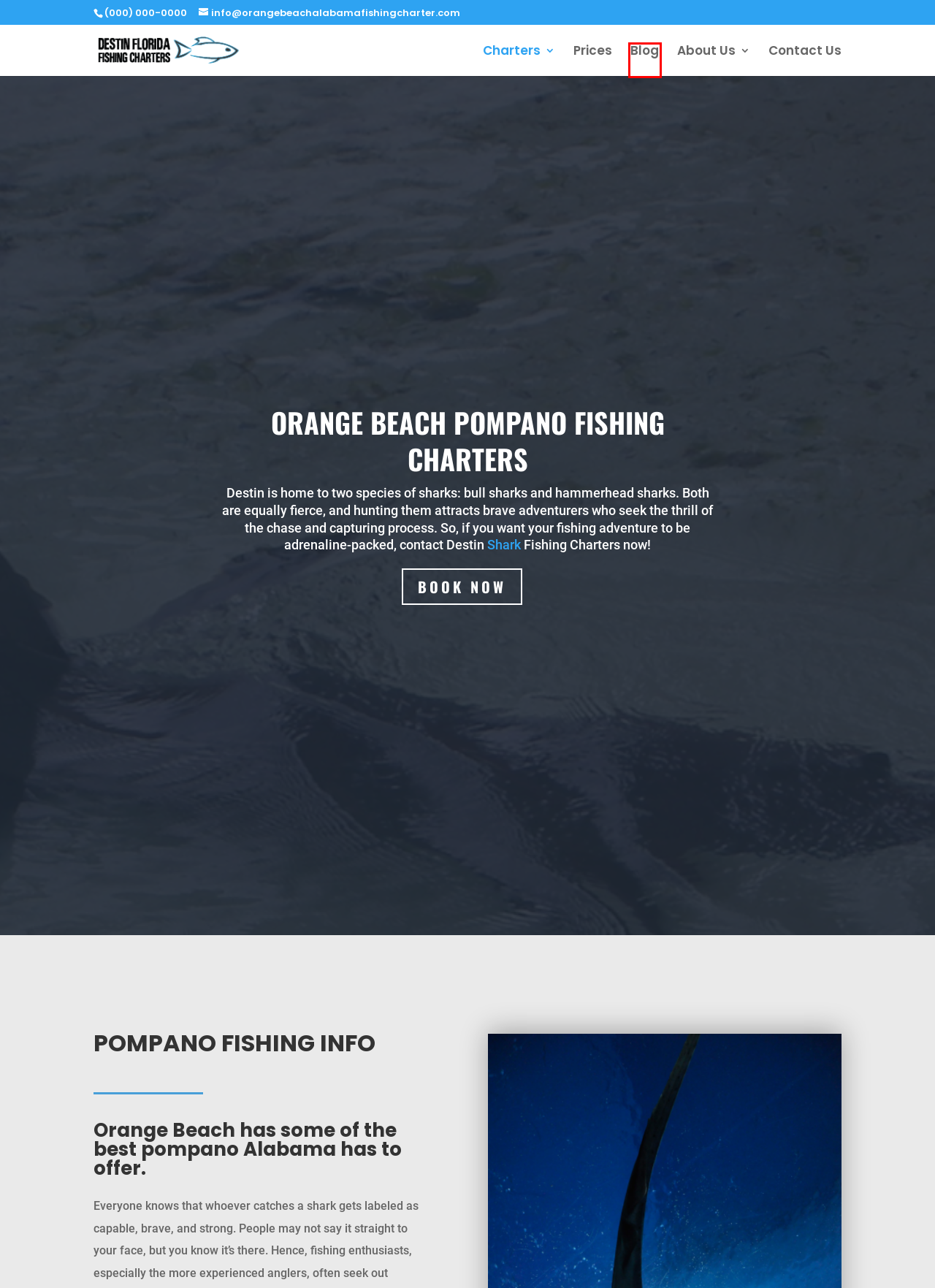Review the screenshot of a webpage containing a red bounding box around an element. Select the description that best matches the new webpage after clicking the highlighted element. The options are:
A. Orange Beach Alabama Fishing Charter Prices - Orange Beach Alabama Fishing Charters
B. Orange Beach Alabama Seatrout Fishing Charters - Orange Beach Alabama Fishing Charters
C. Low-cost Digital Marketing for Local Businesses - BizGrow Marketing
D. Orange Beach Alabama Fishing Charters - Orange Beach Alabama Fishing Charters
E. About Us - Orange Beach Alabama Fishing Charters
F. Orange Beach Fishing Charters List - Orange Beach Alabama Fishing Charters
G. Orange Beach Fishing Charter - Orange Beach Alabama Fishing Charters
H. Orange Beach Alabama Fishing Blog - Orange Beach Alabama Fishing Charters

H